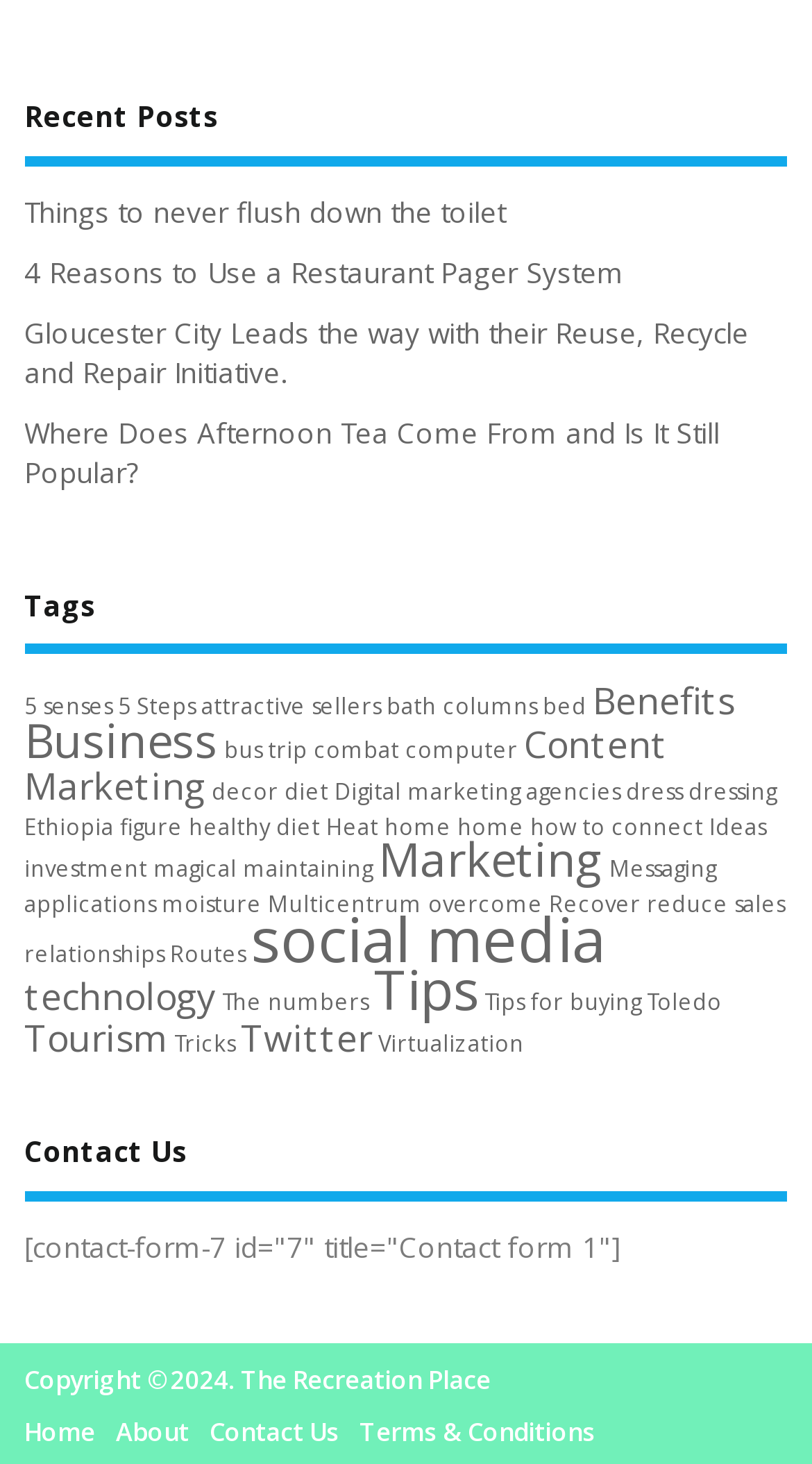Answer the following query with a single word or phrase:
How many recent posts are listed?

4